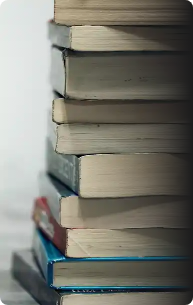Give a thorough and detailed caption for the image.

The image depicts a stack of books arranged neatly, showcasing their slightly worn and weathered spines, hinting at shared stories and adventures within. The books are placed with the topmost volume facing upward, revealing its cover partially, while the edges of the other books exhibit a range of colors from muted beige to brighter shades, creating a visually appealing contrast. This serene composition evokes a sense of nostalgia and invites viewers to delve into the world of literature. The imagery aligns perfectly with the theme of reading and storytelling, resonating deeply with the narrative of "Not All About You" by Delta Winters, a romantic tale that explores complex relationships and personal growth.